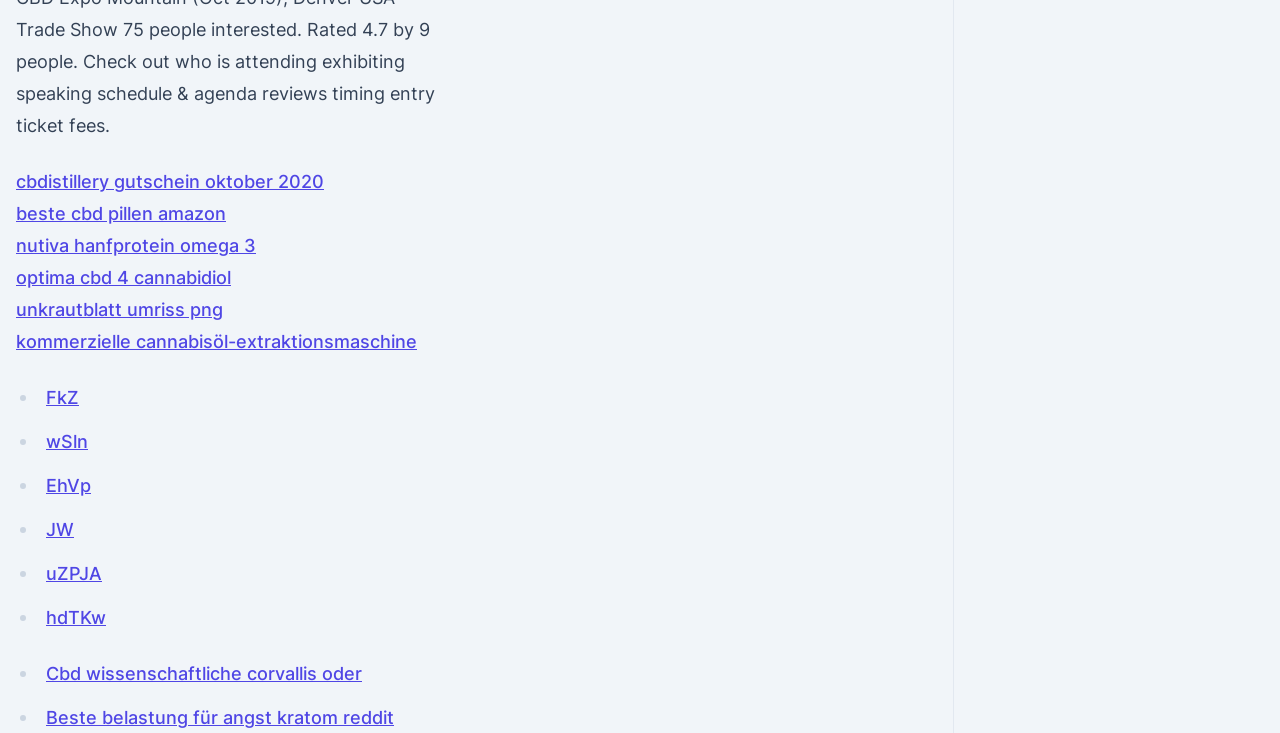Using the provided description unkrautblatt umriss png, find the bounding box coordinates for the UI element. Provide the coordinates in (top-left x, top-left y, bottom-right x, bottom-right y) format, ensuring all values are between 0 and 1.

[0.012, 0.409, 0.174, 0.437]